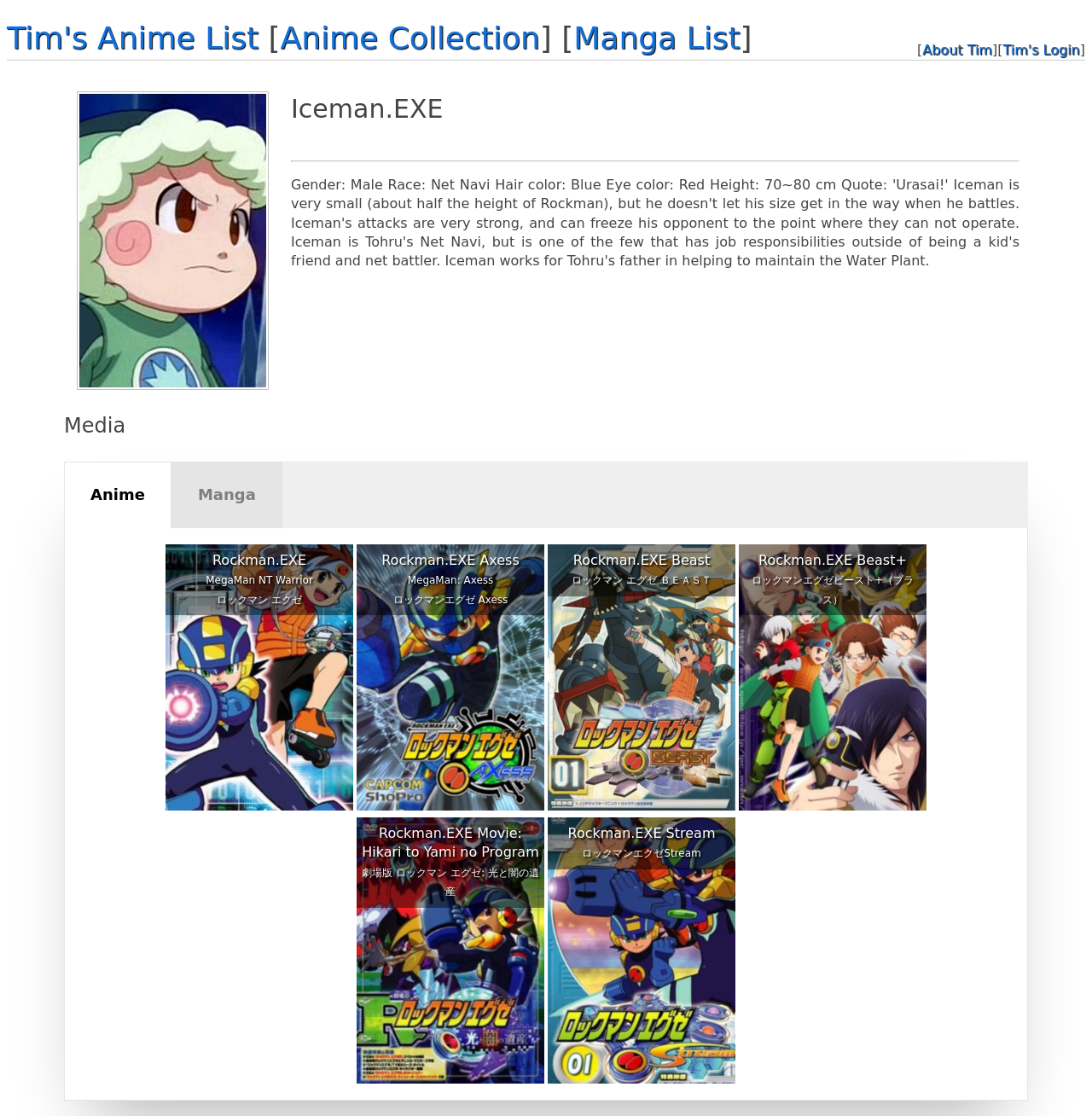Examine the image carefully and respond to the question with a detailed answer: 
What is the purpose of the separator element?

The separator element is used to separate the character name from the media content, creating a visual distinction between the two sections.